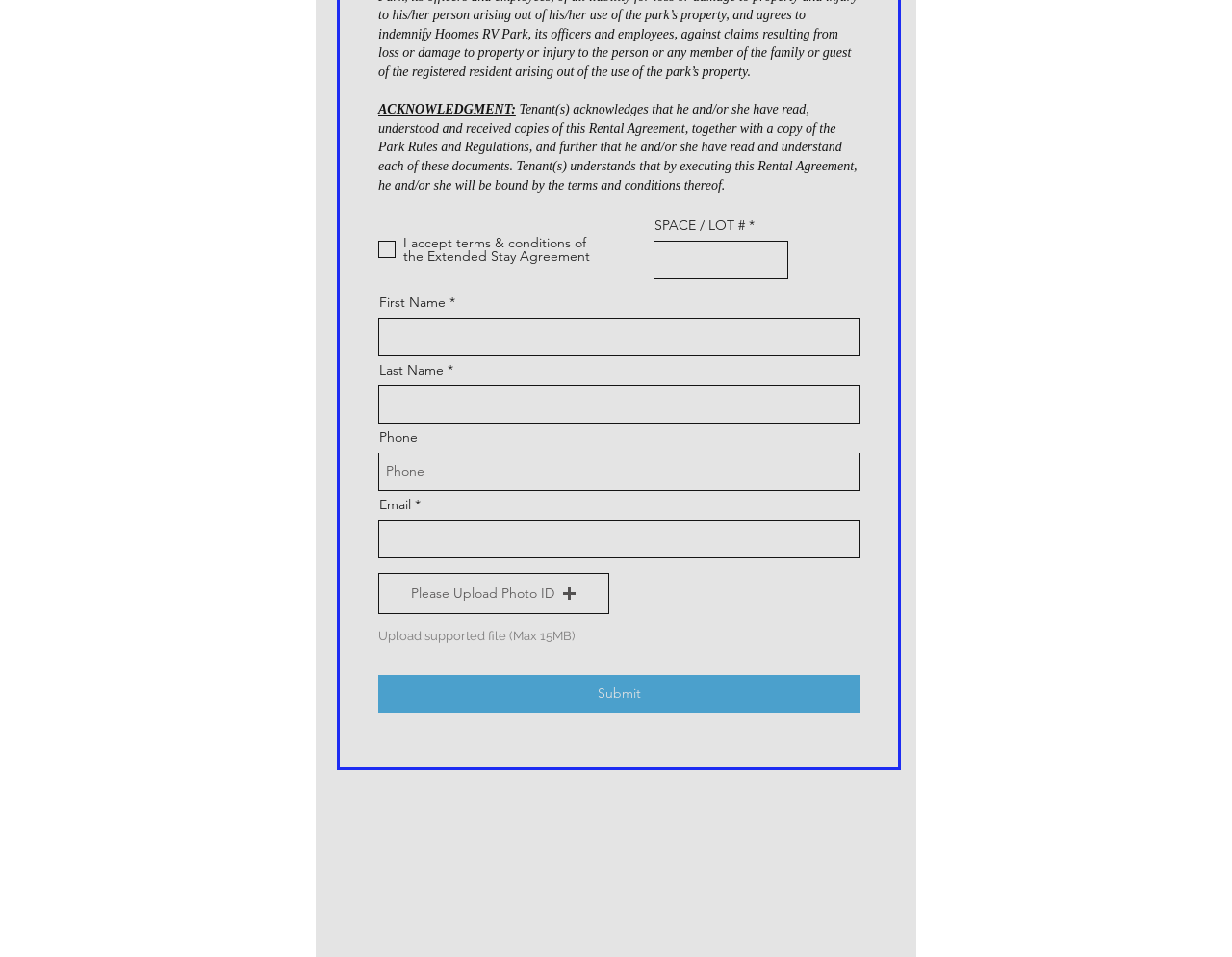What type of file can be uploaded?
Answer with a single word or short phrase according to what you see in the image.

Photo ID